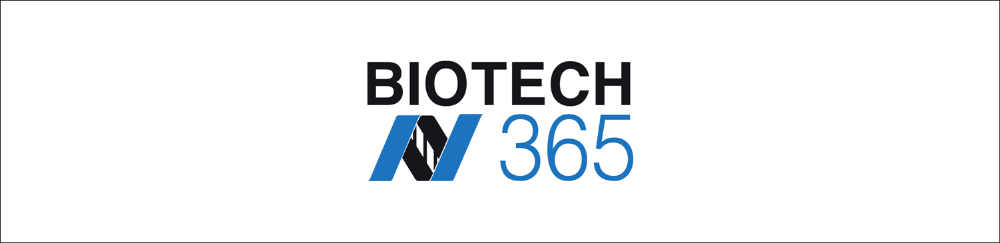Explain all the elements you observe in the image.

The image features the logo of "Biotech 365," prominently displayed on a clean, white background. The logo incorporates a modern and bold typeface, with "BIOTECH" rendered in black and "365" in a striking blue. The design elements reflect a sense of innovation and professionalism, suitable for a brand associated with the biotechnology sector. This visual identity emphasizes the company’s commitment to being a daily source of information and resources in biotechnology.